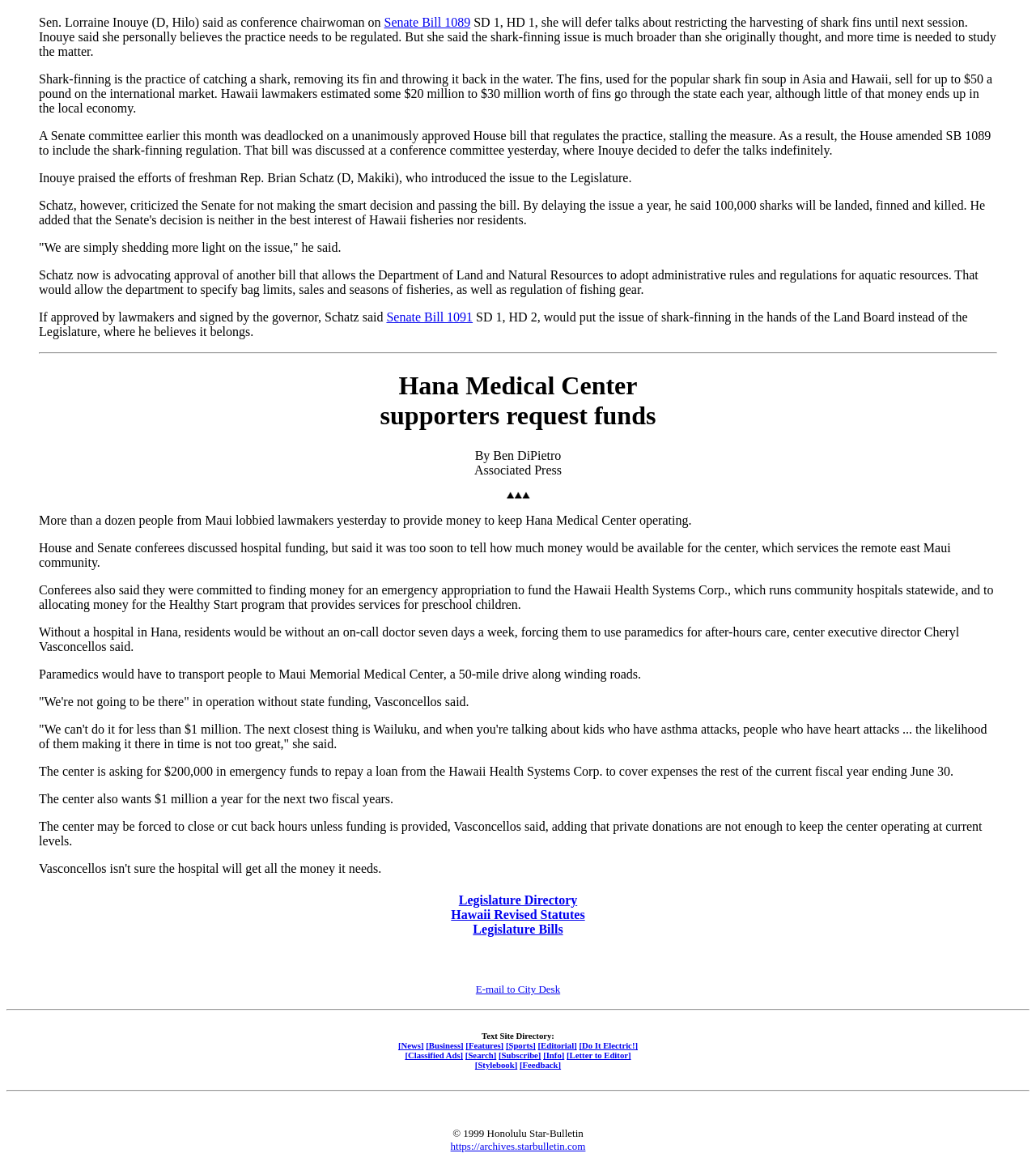Highlight the bounding box coordinates of the region I should click on to meet the following instruction: "Click on 'Senate Bill 1089'".

[0.371, 0.013, 0.454, 0.025]